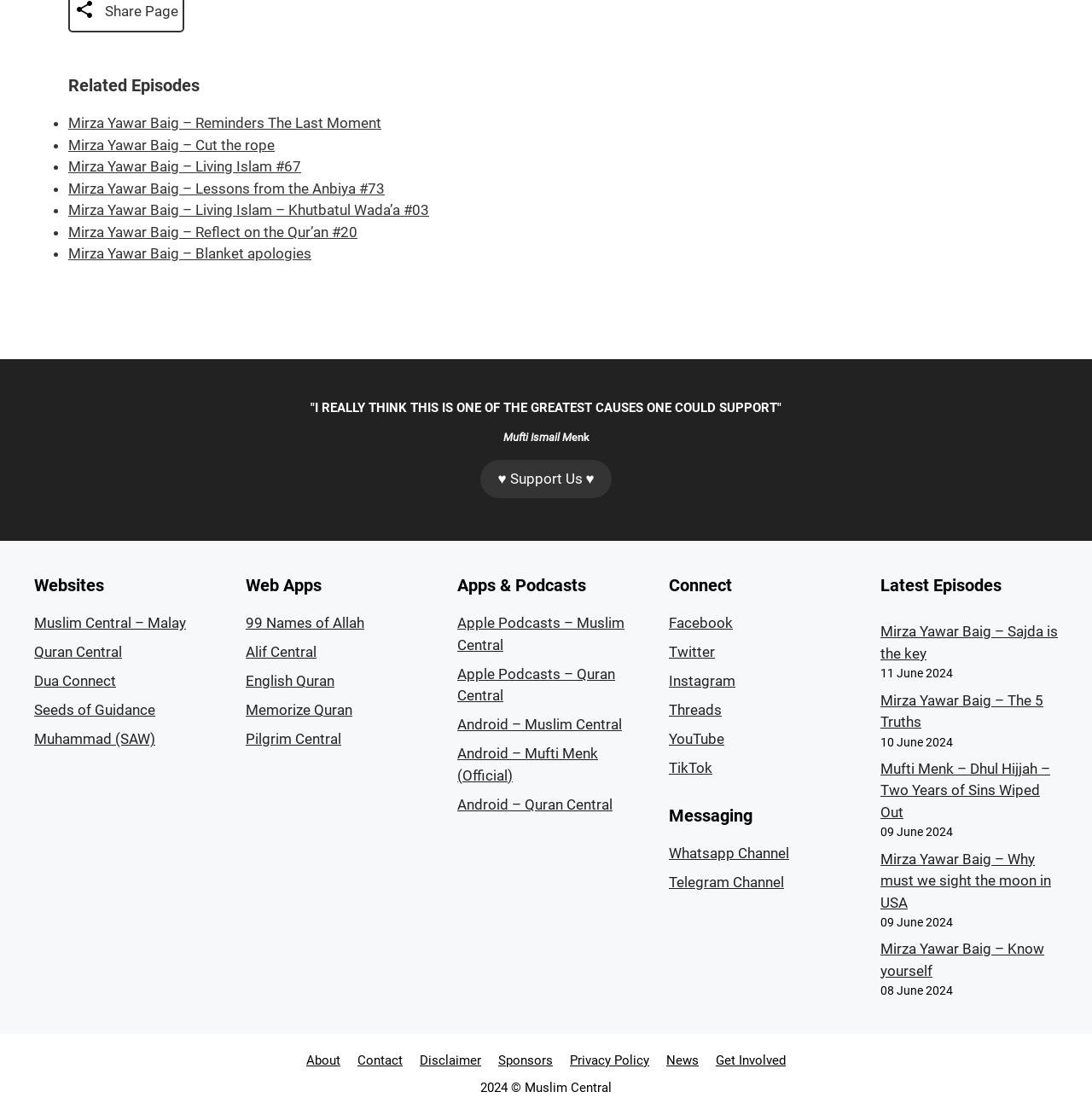Given the element description: "Seeds of Guidance", predict the bounding box coordinates of this UI element. The coordinates must be four float numbers between 0 and 1, given as [left, top, right, bottom].

[0.031, 0.629, 0.142, 0.645]